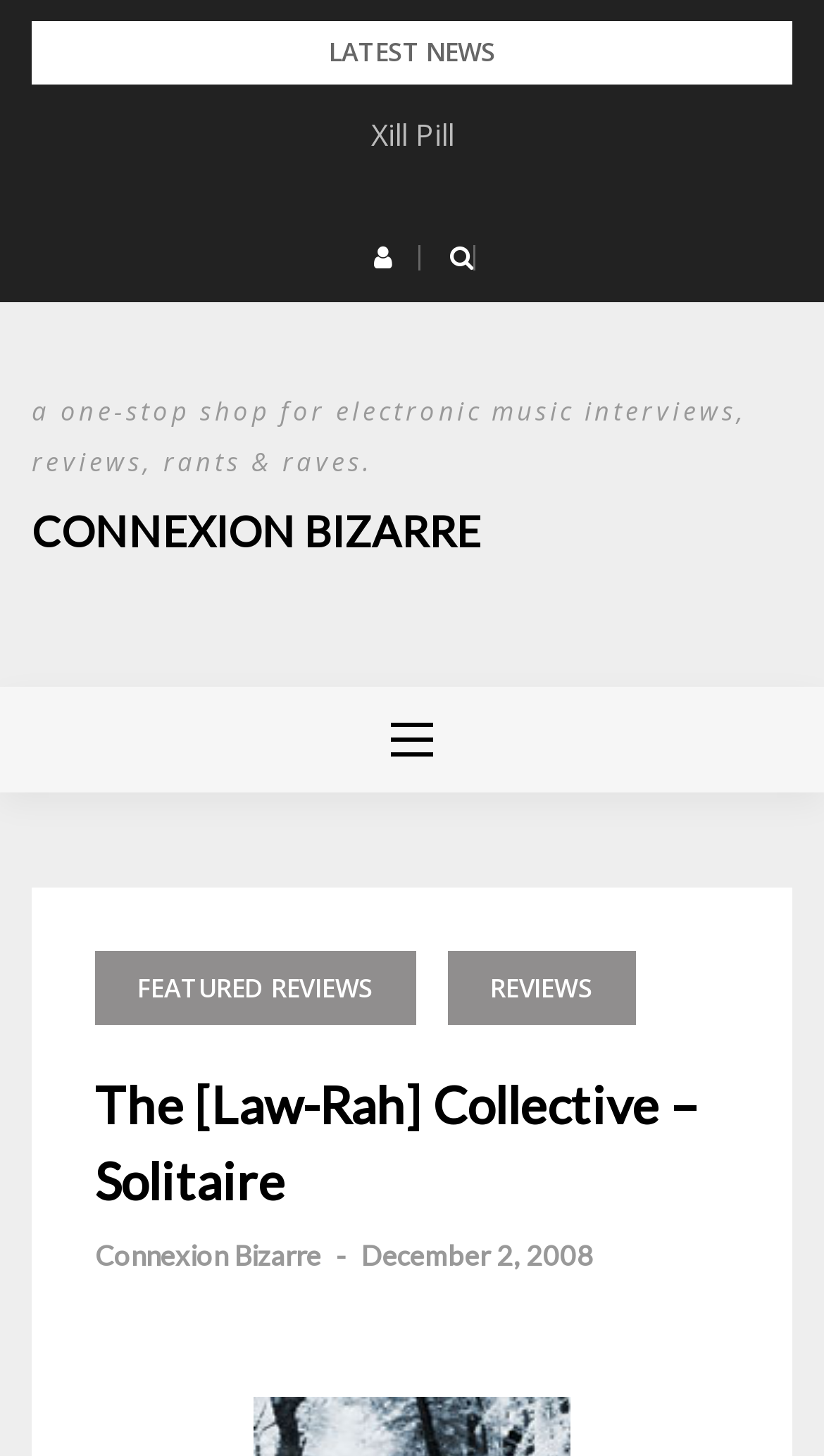Predict the bounding box of the UI element based on the description: "Connexion Bizarre". The coordinates should be four float numbers between 0 and 1, formatted as [left, top, right, bottom].

[0.115, 0.851, 0.39, 0.874]